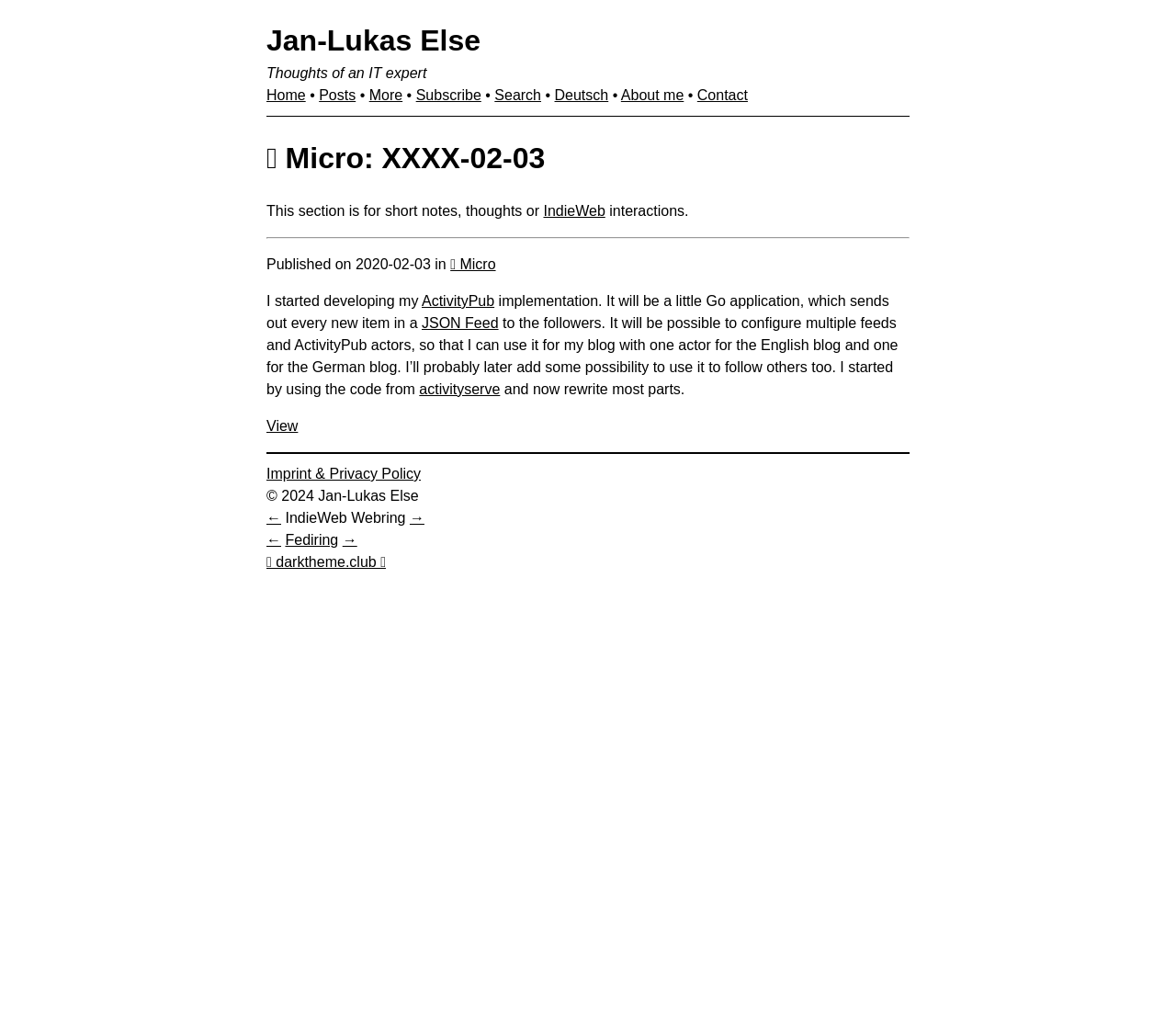Pinpoint the bounding box coordinates of the element that must be clicked to accomplish the following instruction: "Read about the author". The coordinates should be in the format of four float numbers between 0 and 1, i.e., [left, top, right, bottom].

[0.528, 0.087, 0.581, 0.102]